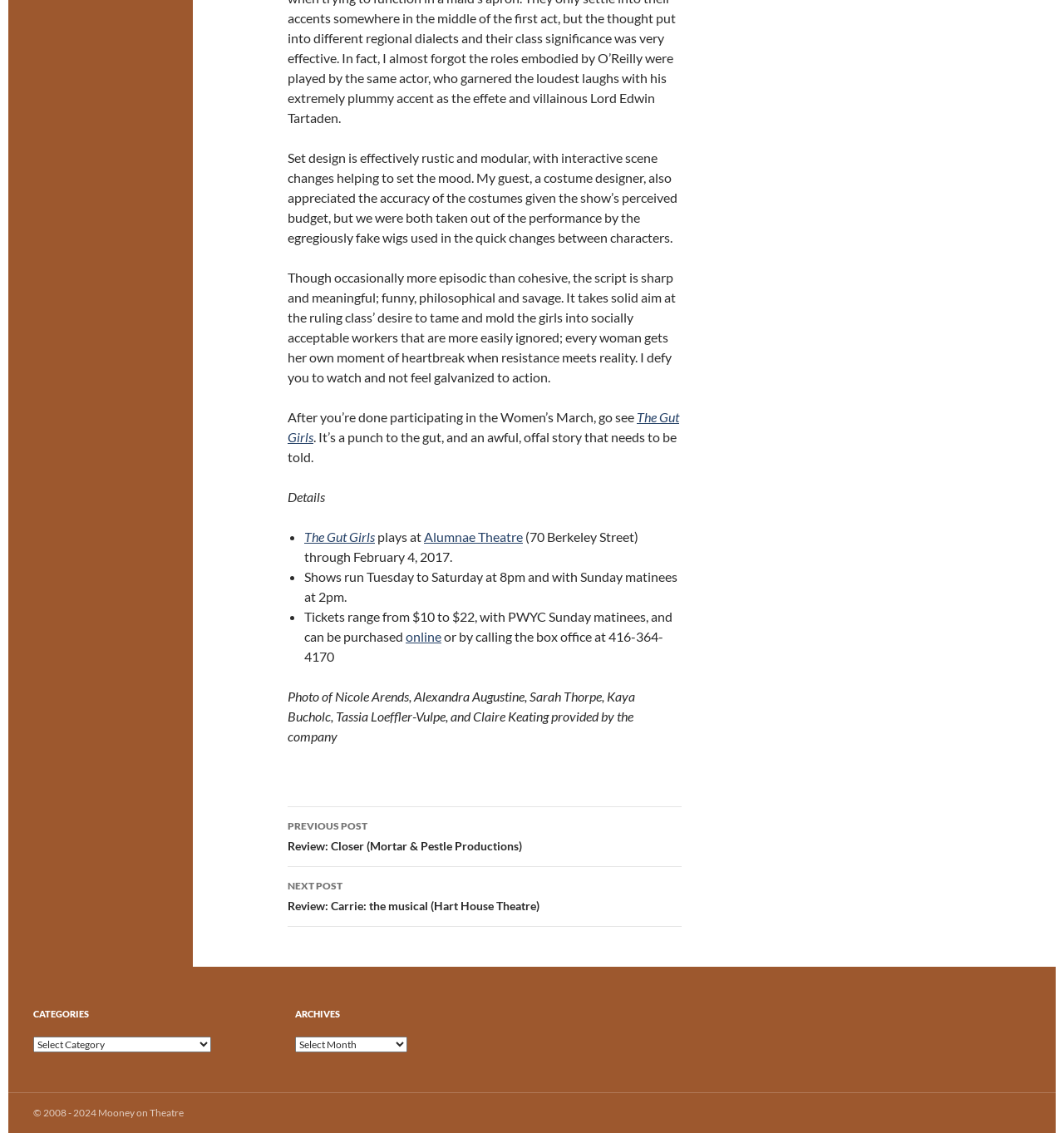What is the name of the play being reviewed?
Answer the question in a detailed and comprehensive manner.

The answer can be found in the text 'Though occasionally more episodic than cohesive, the script is sharp and meaningful; funny, philosophical and savage. It takes solid aim at the ruling class’ desire to tame and mold the girls into socially acceptable workers that are more easily ignored; every woman gets her own moment of heartbreak when resistance meets reality. I defy you to watch and not feel galvanized to action.' and the link 'The Gut Girls' which appears multiple times on the page.